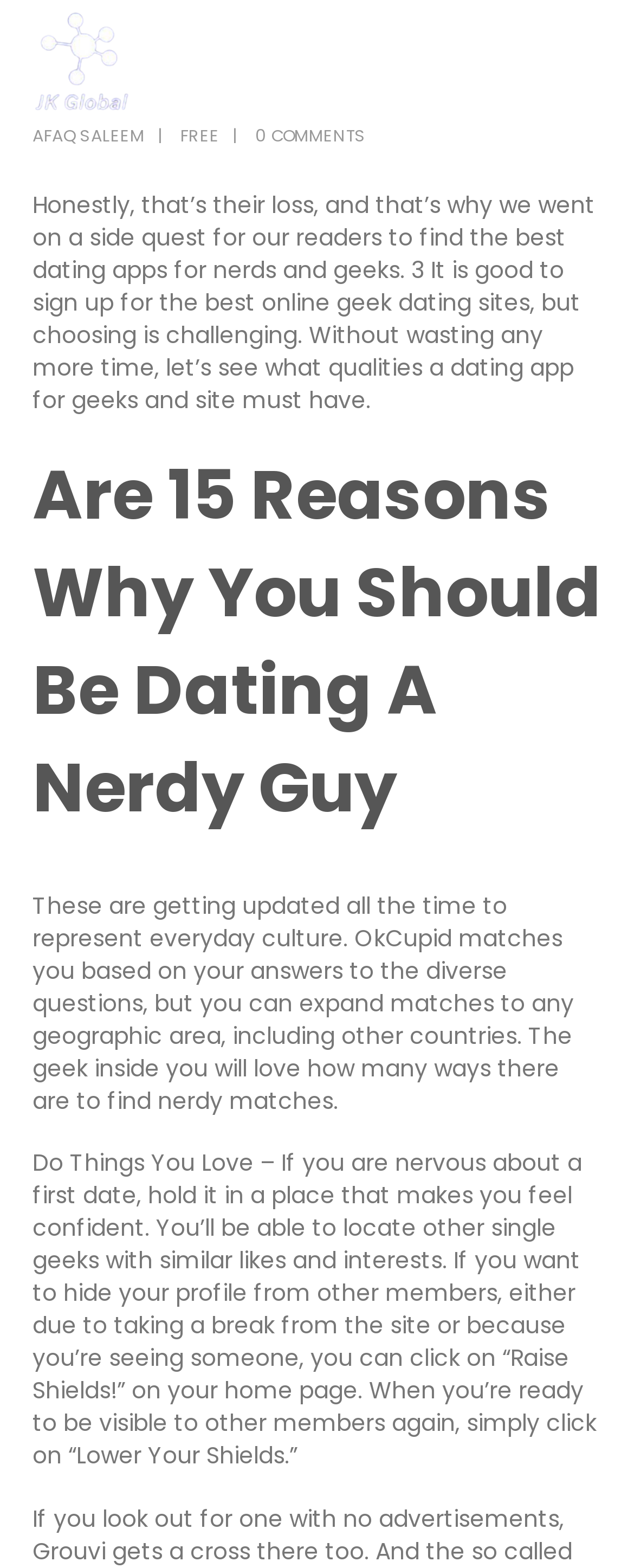What is the purpose of the website?
Please provide a single word or phrase answer based on the image.

Geek dating